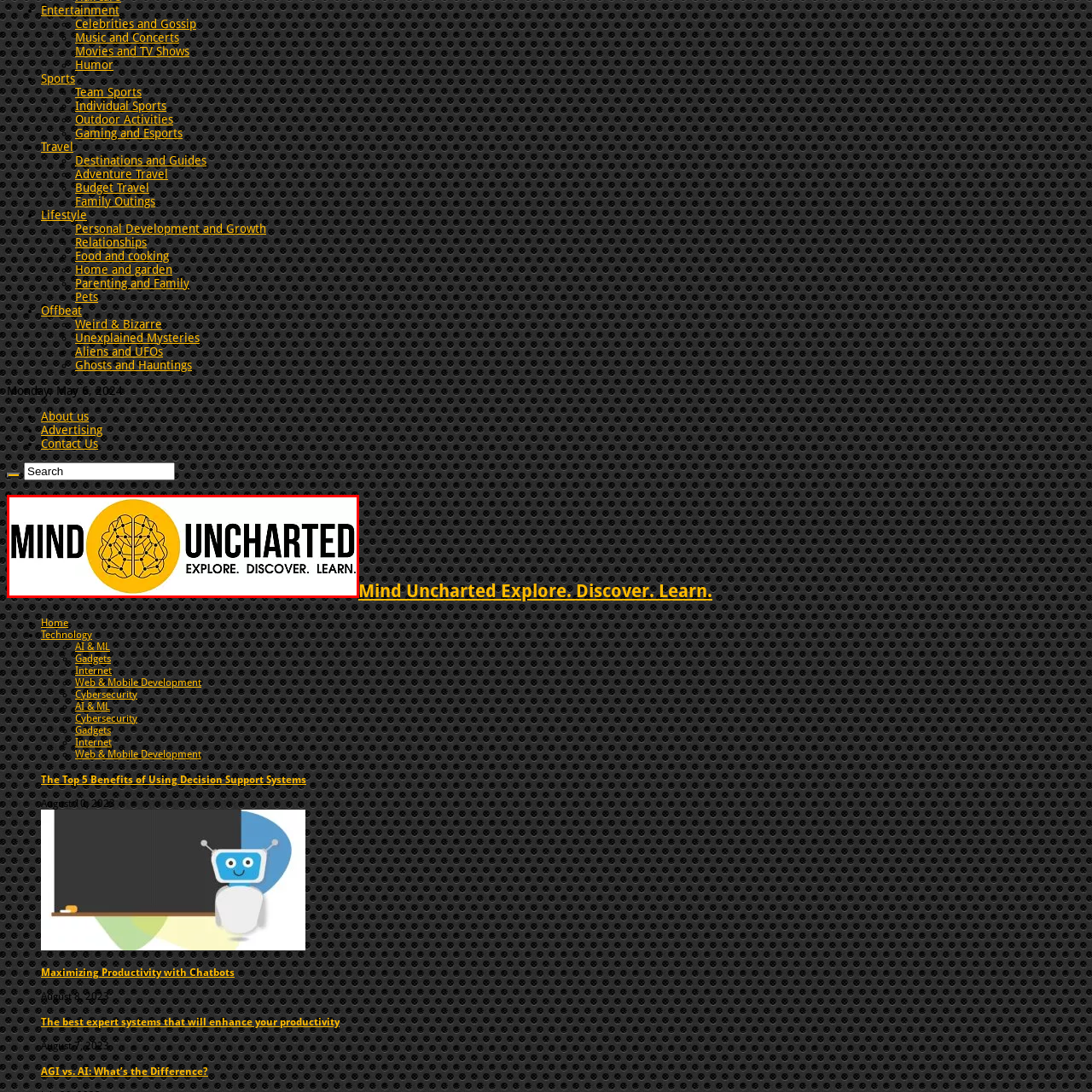What are the three phrases below the logo? Check the image surrounded by the red bounding box and reply with a single word or a short phrase.

EXPLORE. DISCOVER. LEARN.